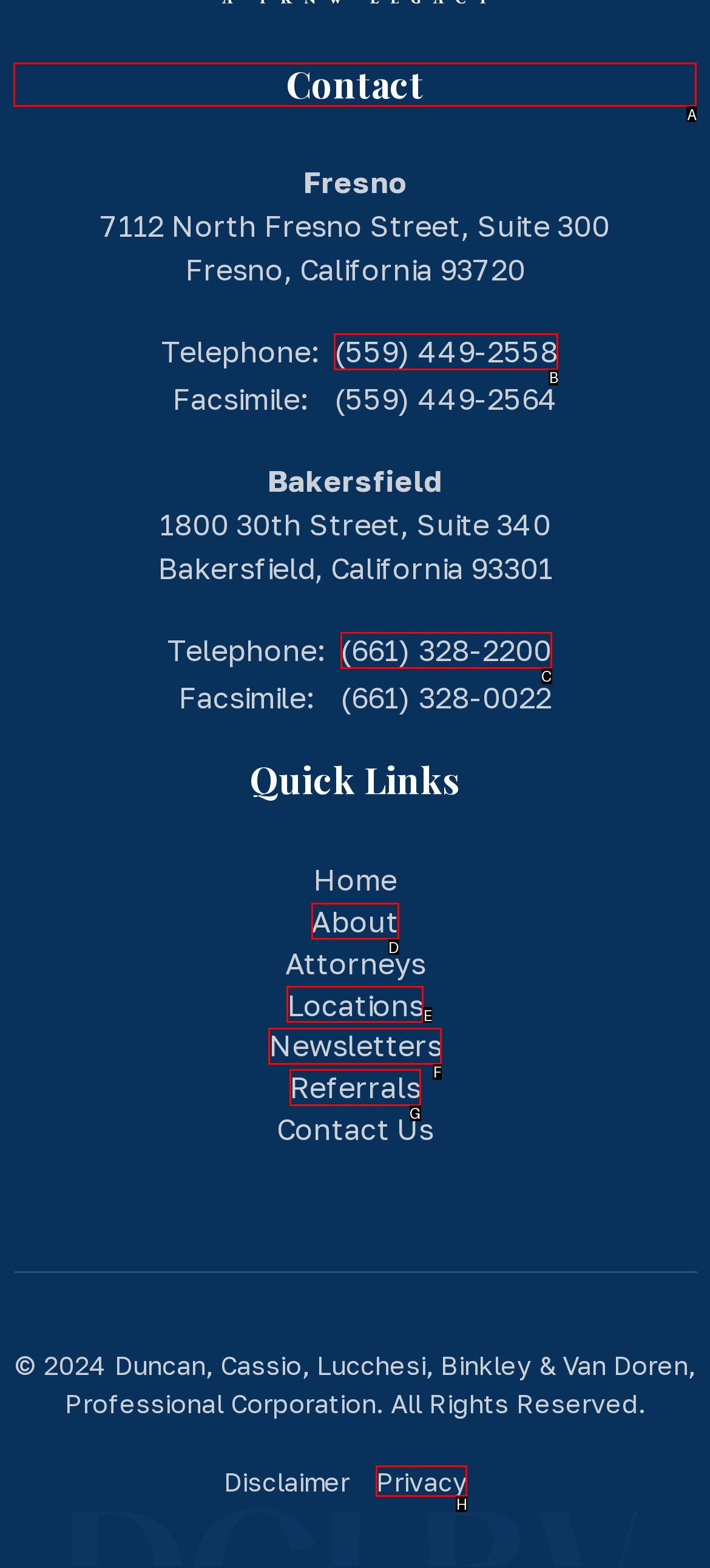Select the HTML element that needs to be clicked to carry out the task: Click on the 'Contact' heading
Provide the letter of the correct option.

A